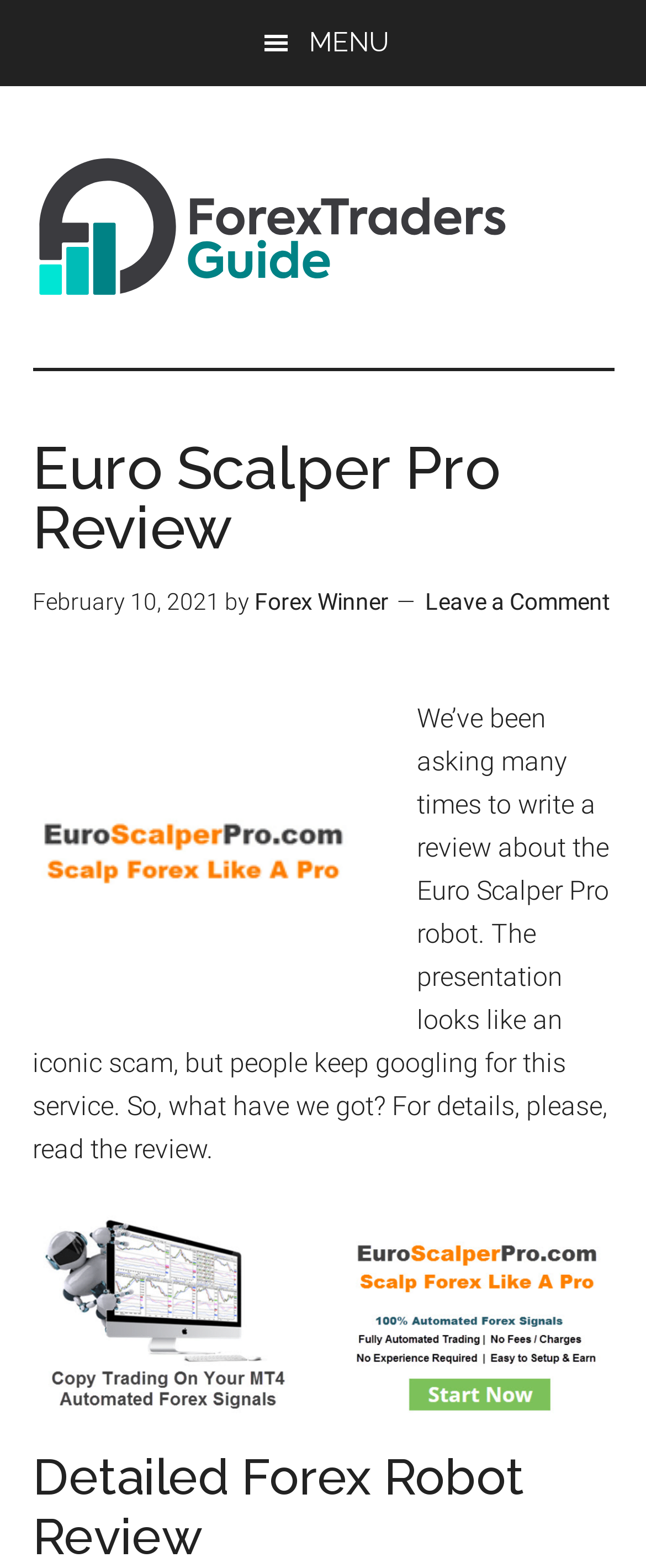Locate the bounding box of the UI element described by: "Menu" in the given webpage screenshot.

[0.0, 0.0, 1.0, 0.055]